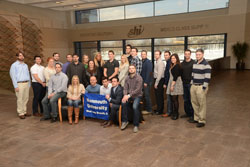What is the purpose of the gathering?
Please provide a detailed answer to the question.

The purpose of the gathering can be inferred by analyzing the caption, which mentions the collaboration between the university and SHI. The presence of students and university representatives, along with the display of the 'University Alumni' banner, suggests that the gathering is focused on fostering connections and collaboration between the two entities.